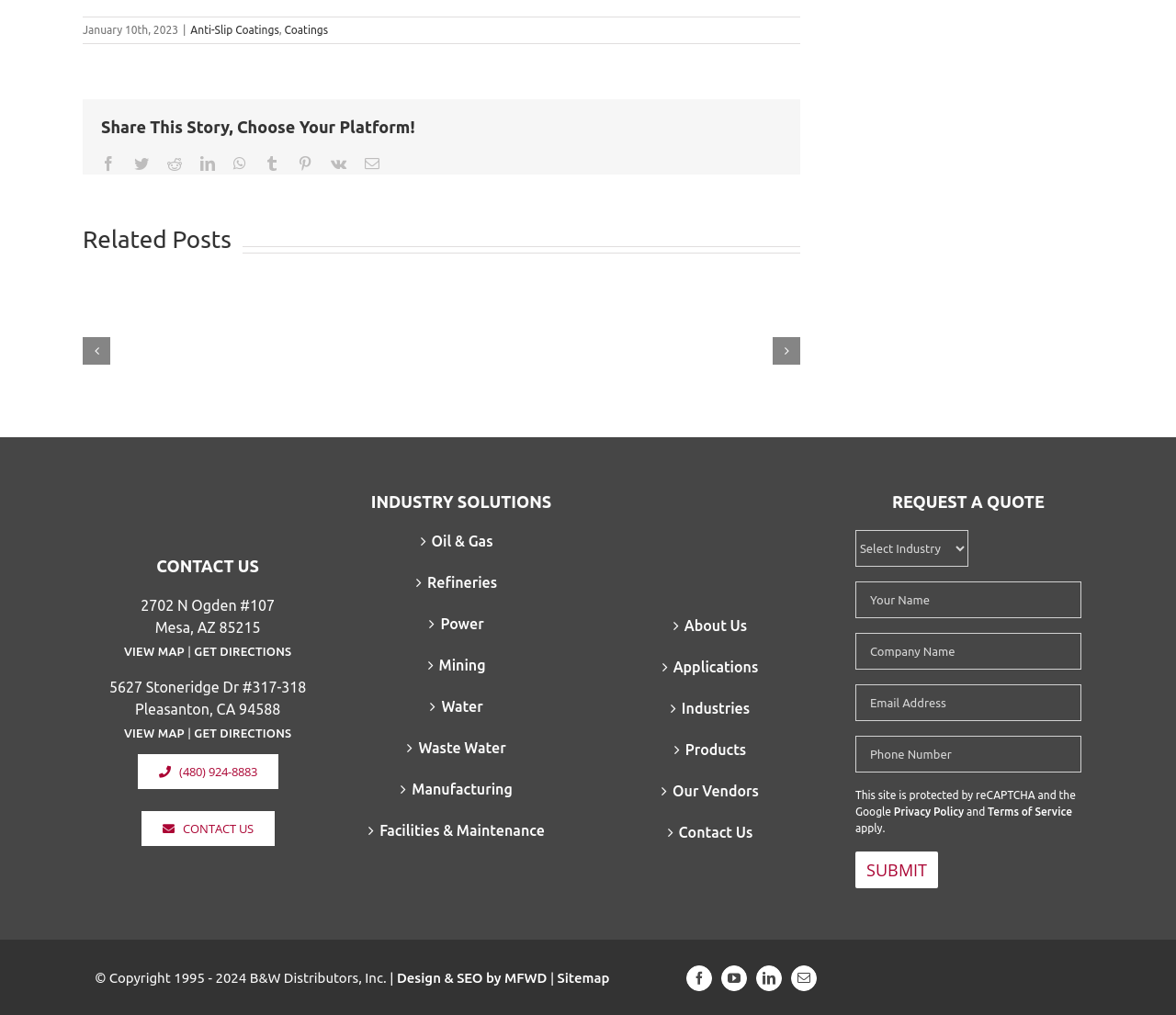Please determine the bounding box coordinates for the UI element described here. Use the format (top-left x, top-left y, bottom-right x, bottom-right y) with values bounded between 0 and 1: (480) 924-8883

[0.117, 0.743, 0.236, 0.778]